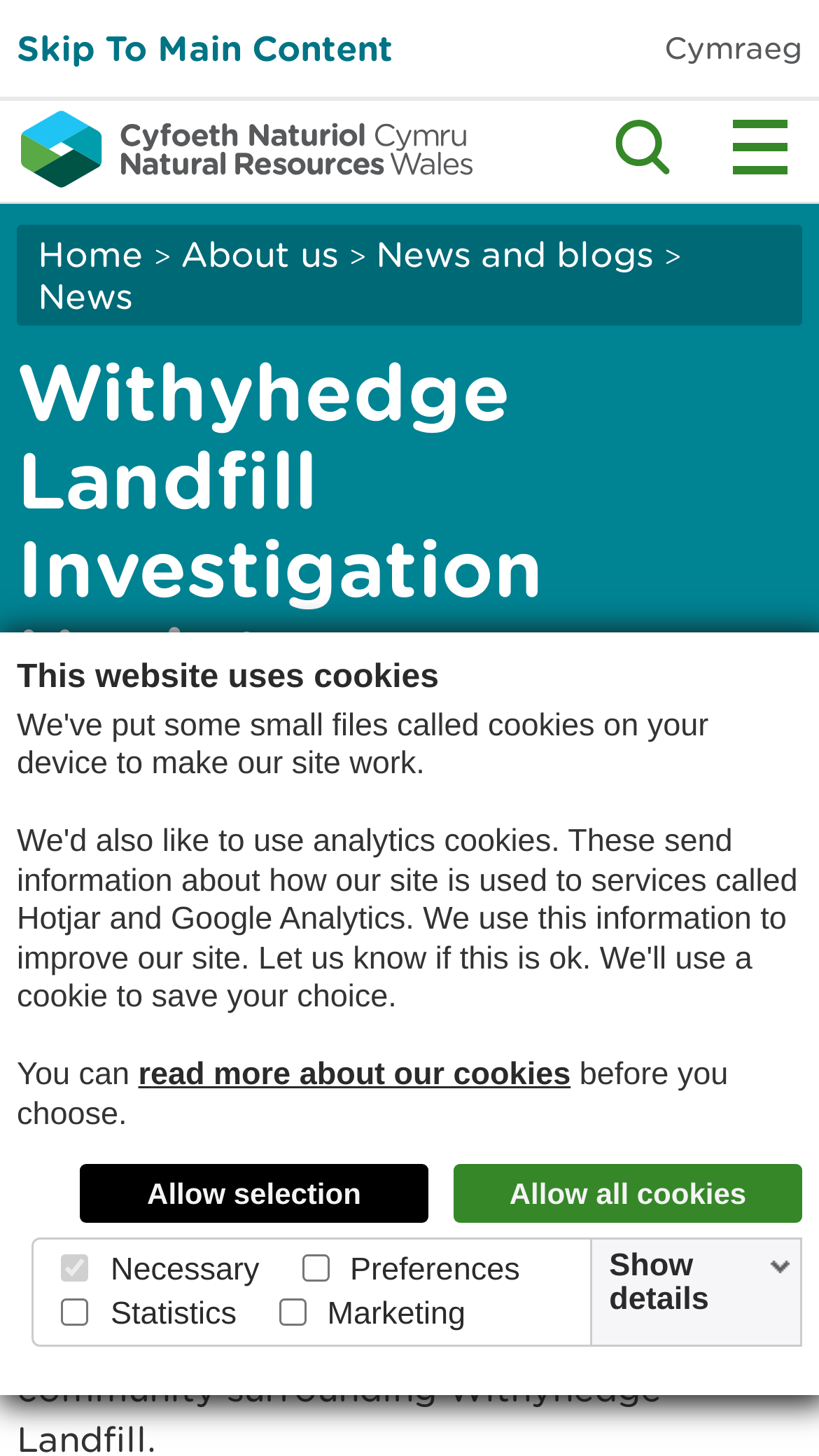Please identify the bounding box coordinates of the area that needs to be clicked to follow this instruction: "show details".

[0.733, 0.859, 0.977, 0.905]